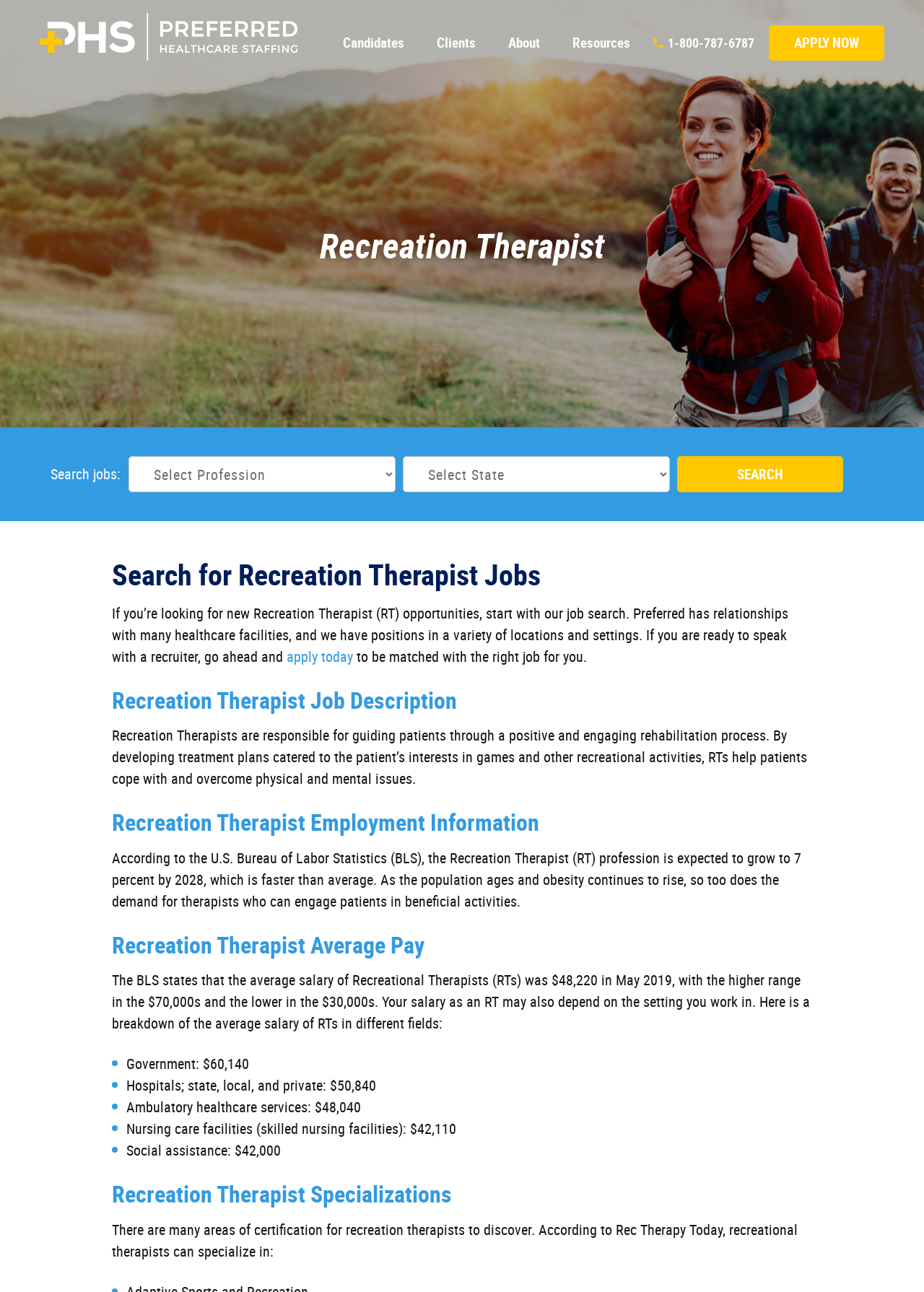Provide a thorough and detailed response to the question by examining the image: 
What is the phone number to contact?

I found the phone number by looking at the link with the text '1-800-787-6787' located at the top of the webpage, which is likely a contact information section.